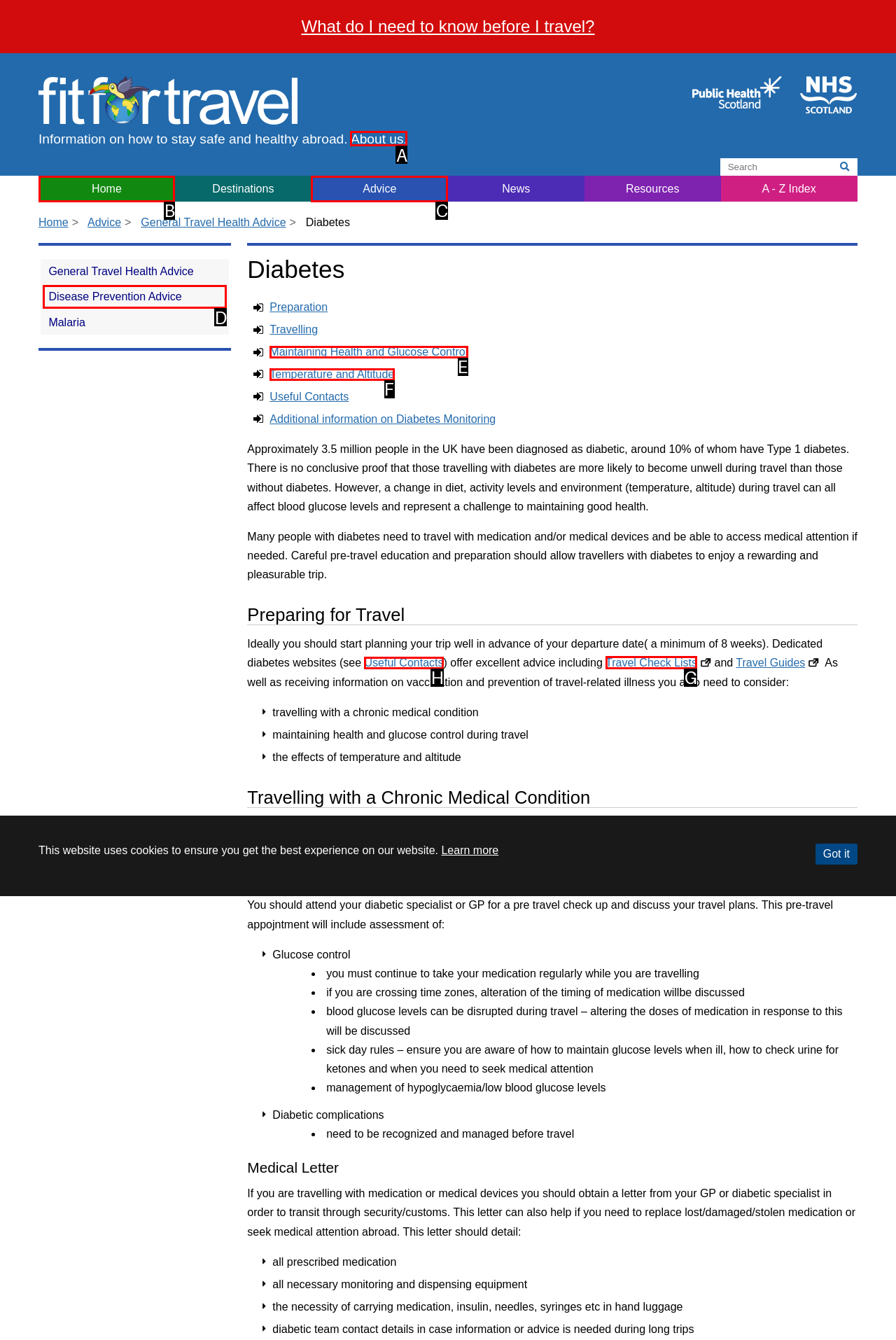For the task "Click on 'Travel Check Lists'", which option's letter should you click? Answer with the letter only.

G